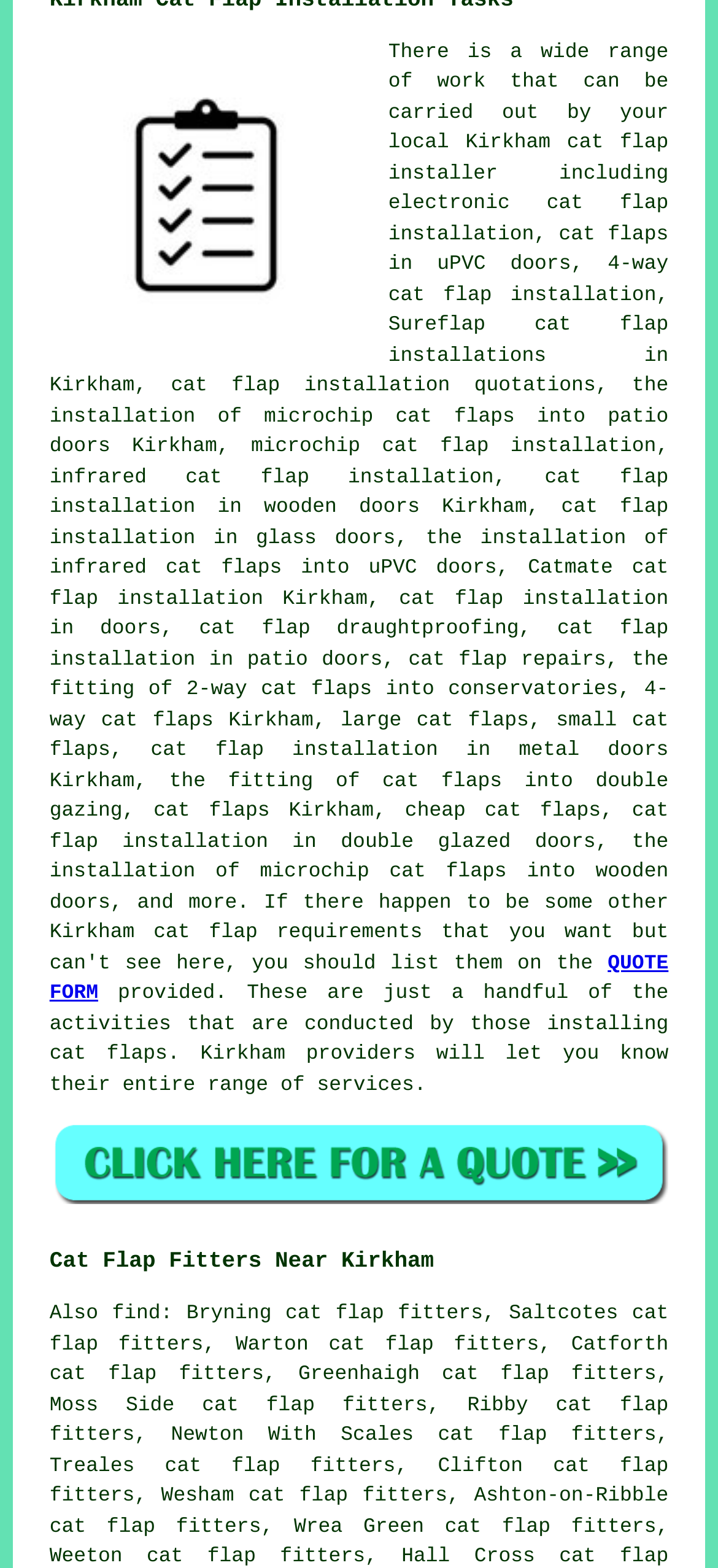What is the purpose of the 'QUOTE FORM' link?
Provide a short answer using one word or a brief phrase based on the image.

To get a quote